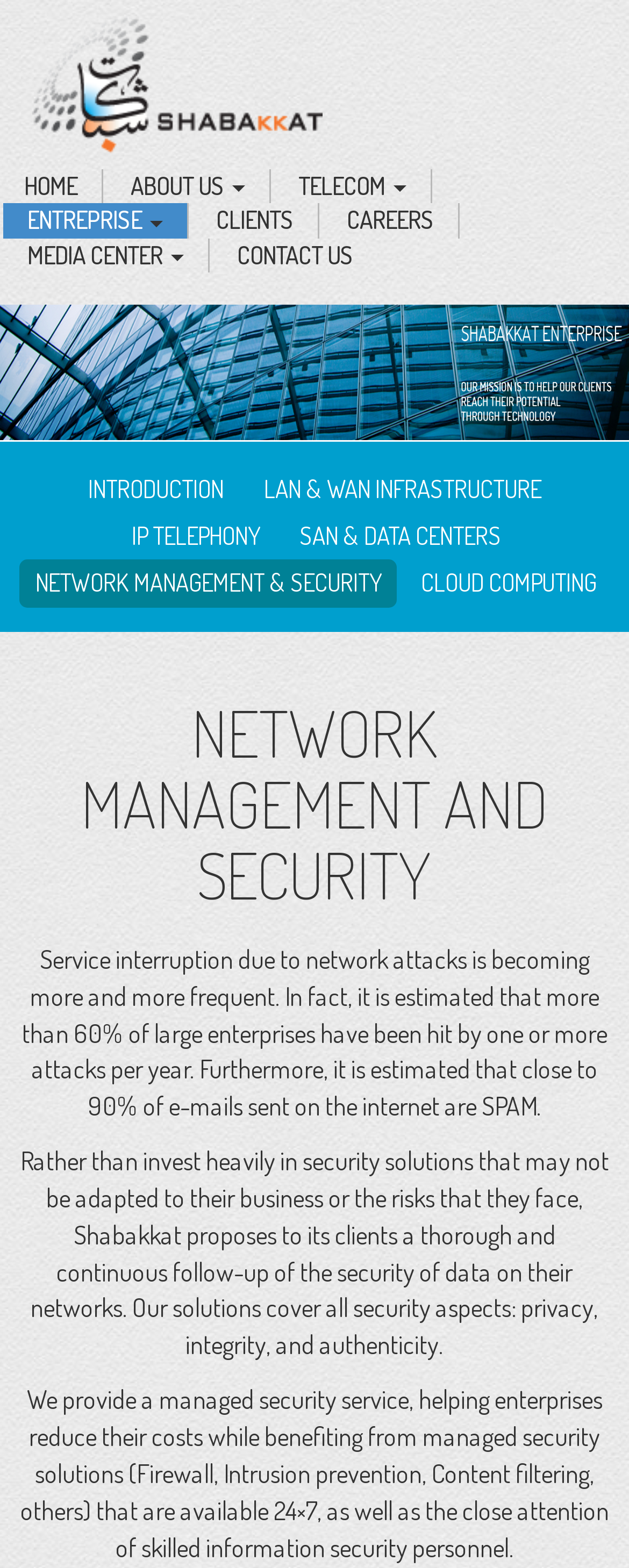What is the estimated percentage of large enterprises hit by network attacks per year?
Answer the question with a single word or phrase, referring to the image.

60%